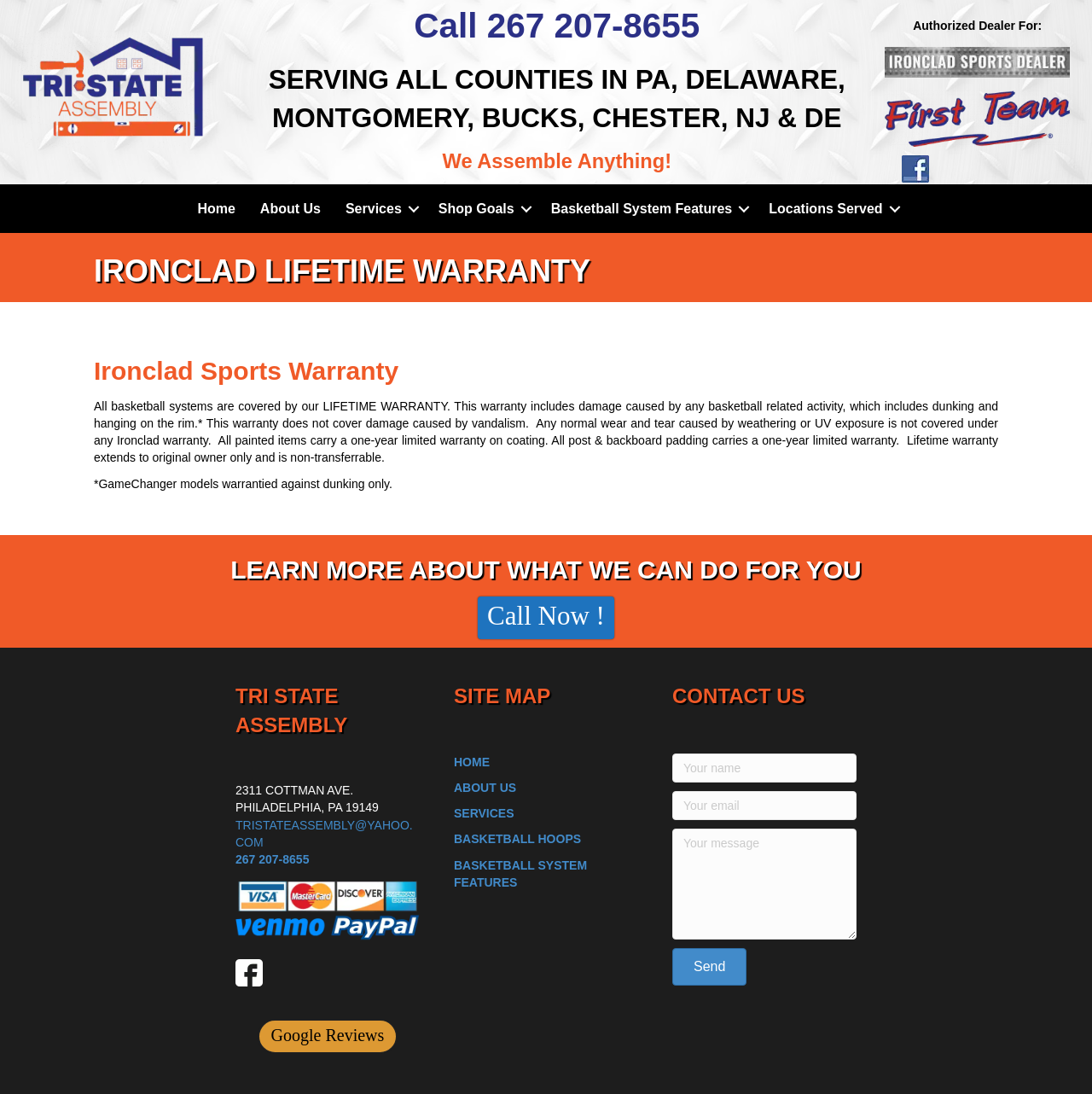Bounding box coordinates are specified in the format (top-left x, top-left y, bottom-right x, bottom-right y). All values are floating point numbers bounded between 0 and 1. Please provide the bounding box coordinate of the region this sentence describes: alt="facebook logo" title="facebook"

[0.826, 0.147, 0.851, 0.16]